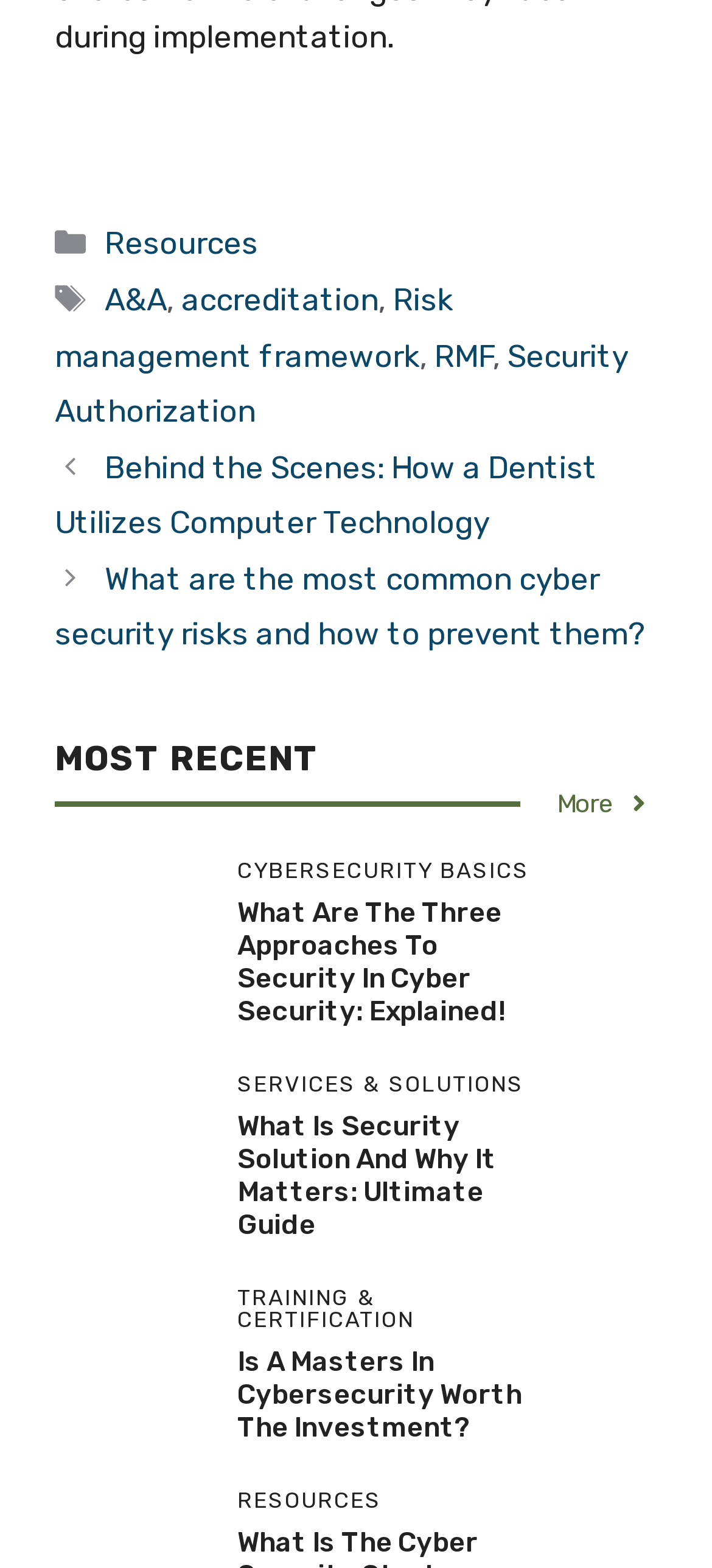Pinpoint the bounding box coordinates of the clickable element to carry out the following instruction: "Click on the 'Resources' link."

[0.147, 0.144, 0.362, 0.167]